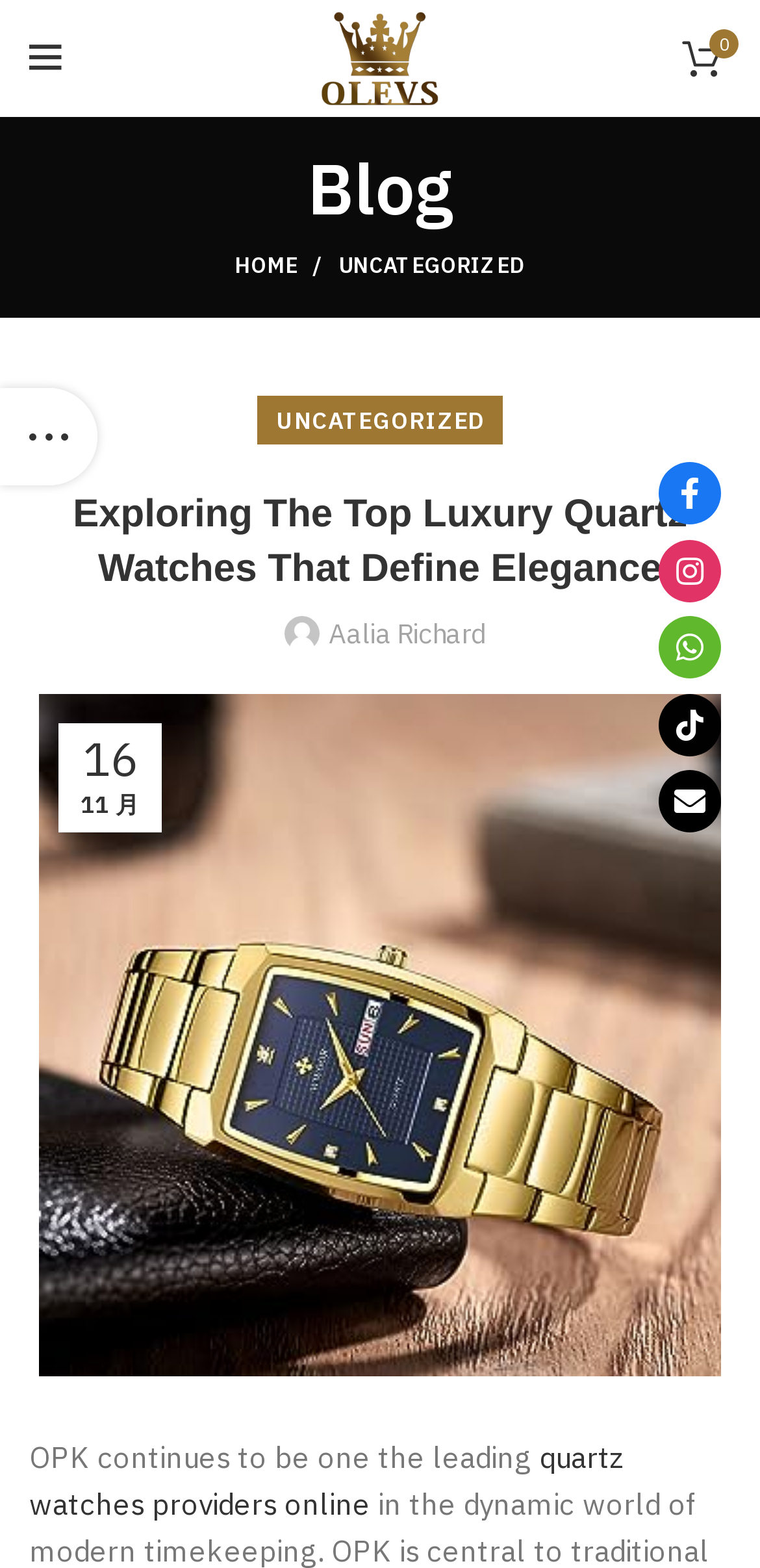Please specify the bounding box coordinates of the clickable section necessary to execute the following command: "Check the Monash University data protection policy".

None